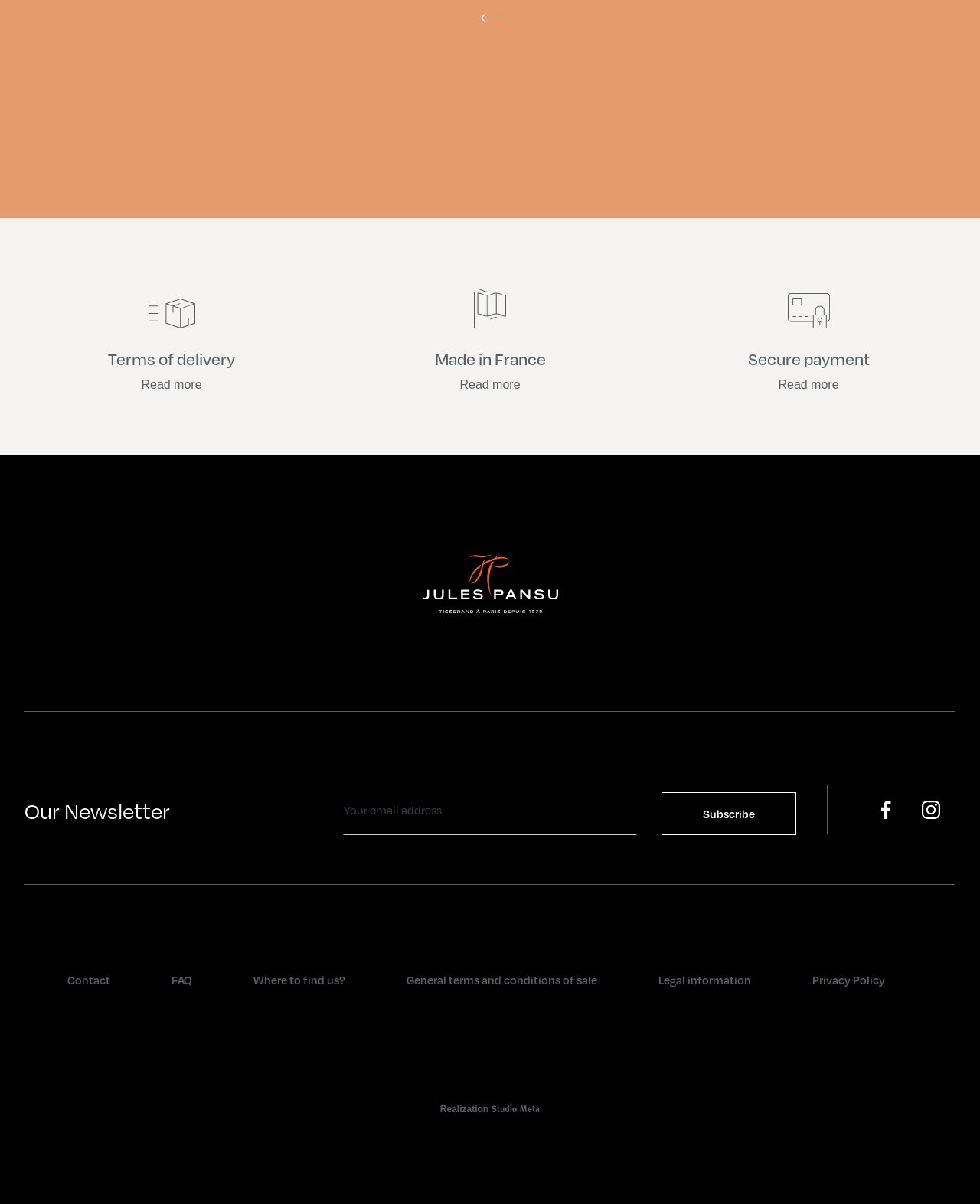Using the webpage screenshot and the element description Privacy Policy, determine the bounding box coordinates. Specify the coordinates in the format (top-left x, top-left y, bottom-right x, bottom-right y) with values ranging from 0 to 1.

[0.829, 0.807, 0.903, 0.82]